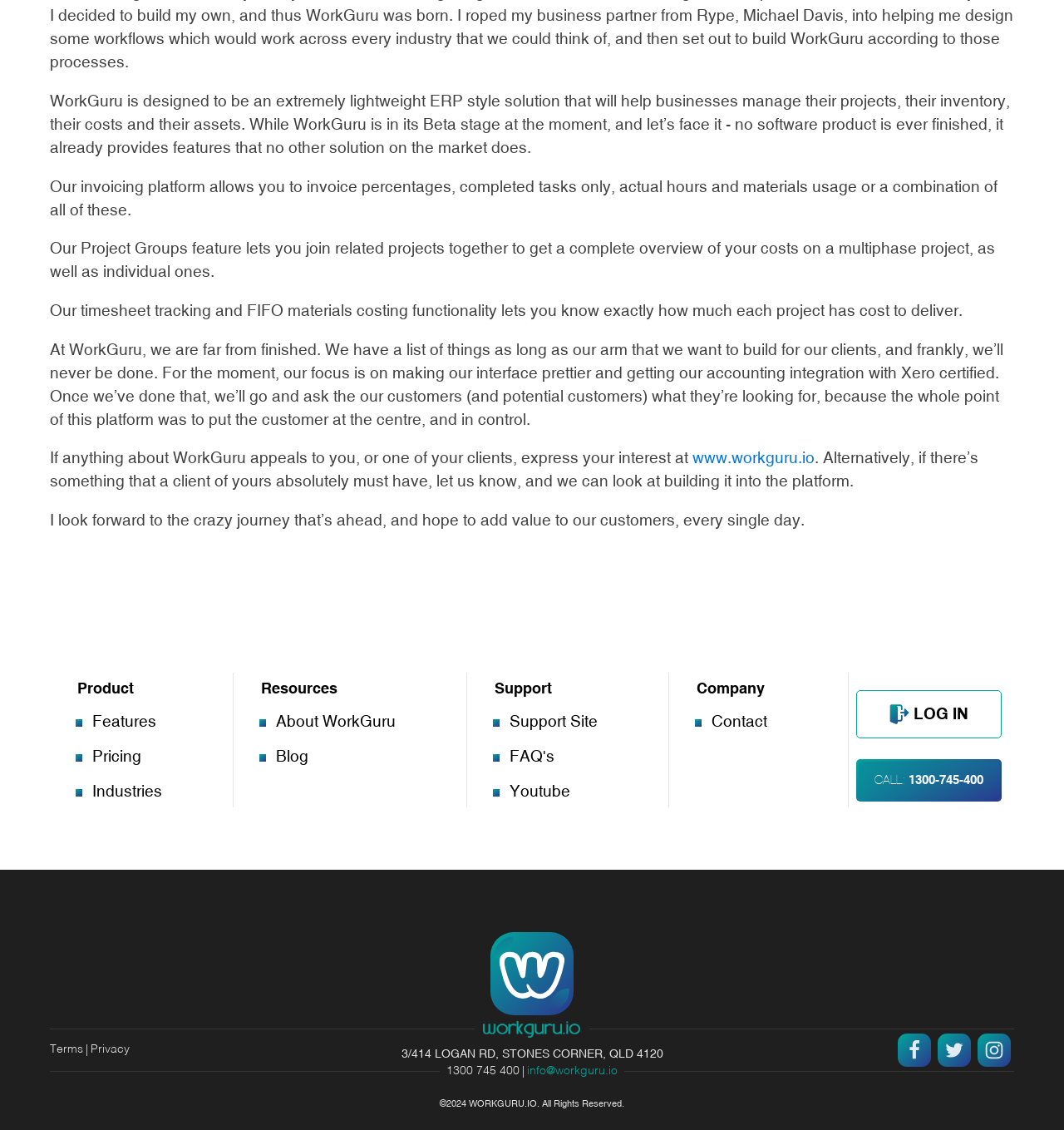Please determine the bounding box coordinates for the UI element described as: "1300 745 400".

[0.42, 0.94, 0.495, 0.956]